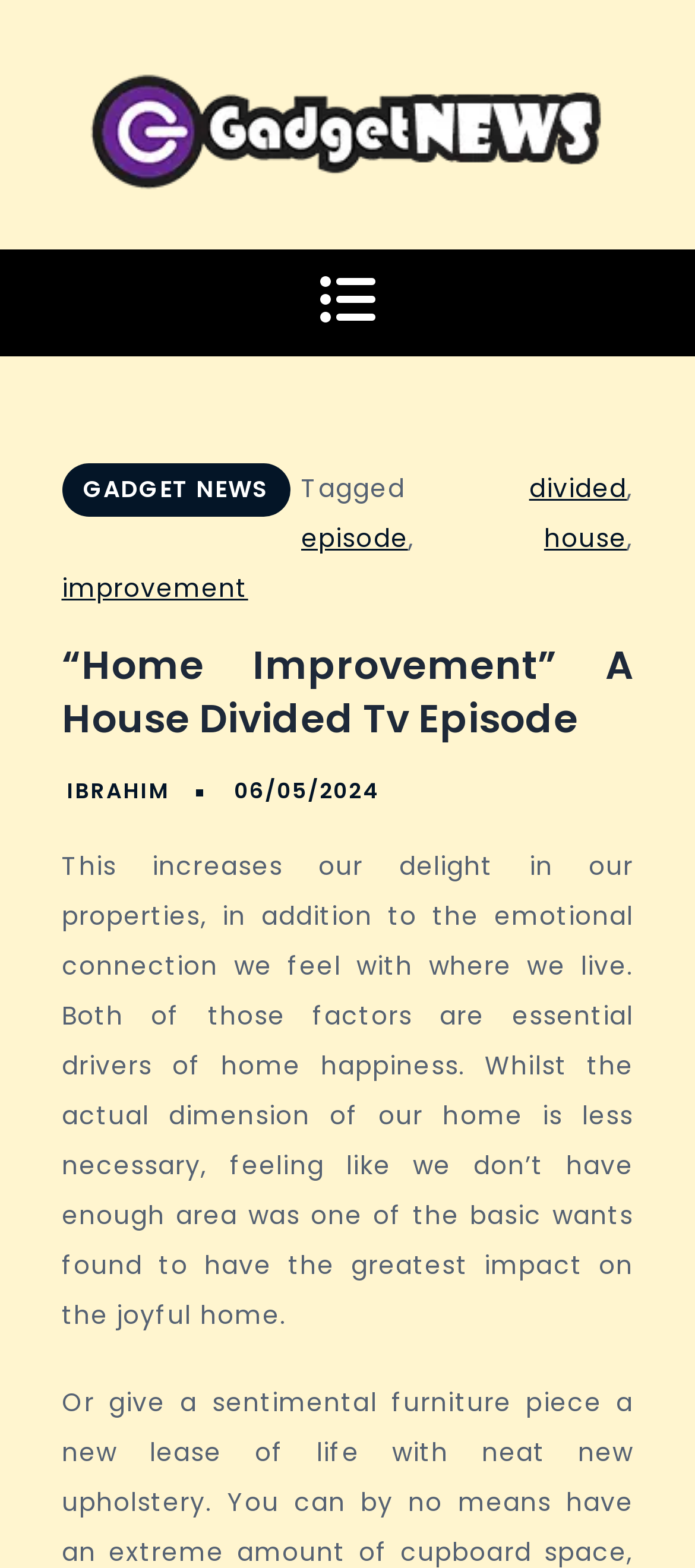What is the website's focus?
Please use the image to provide a one-word or short phrase answer.

GWN